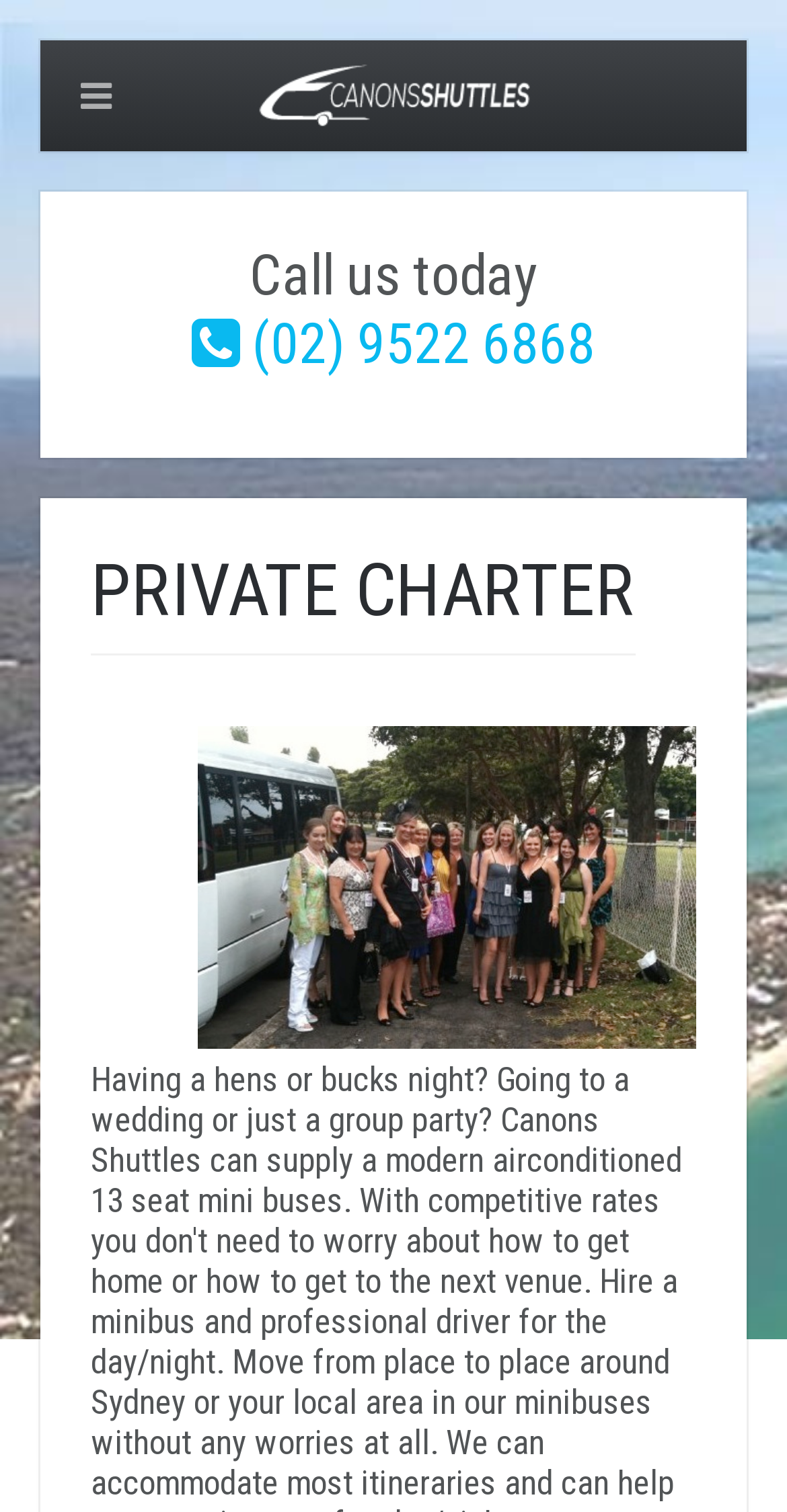Elaborate on the information and visuals displayed on the webpage.

The webpage appears to be about Canons Shuttles, a private charter service. At the top left corner, there is a small icon represented by a Unicode character '\uf0c9'. Next to it, on the top center, is the Canons logo, which is a small image. 

Below the logo, there is a call-to-action text "Call us today" followed by a phone number "(02) 9522 6868" in a slightly larger font size. The phone number is a clickable link.

The main content of the webpage is focused on private charter services. The heading "PRIVATE CHARTER" is prominently displayed in a larger font size, with a link to the same text below it. To the right of the heading, there is a large image related to Canon's private charter services, taking up most of the right side of the page.